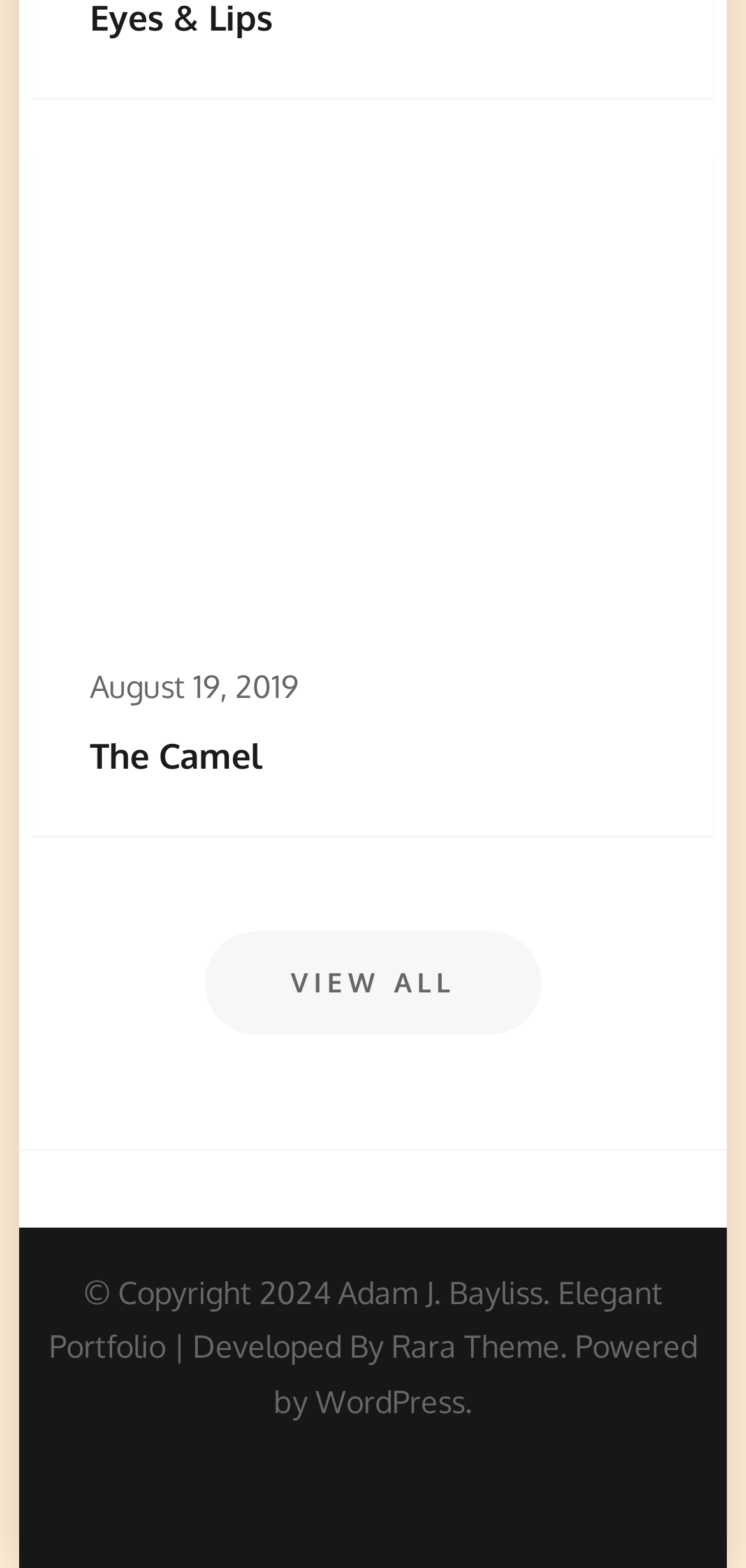Please specify the bounding box coordinates in the format (top-left x, top-left y, bottom-right x, bottom-right y), with all values as floating point numbers between 0 and 1. Identify the bounding box of the UI element described by: WordPress

[0.423, 0.882, 0.623, 0.906]